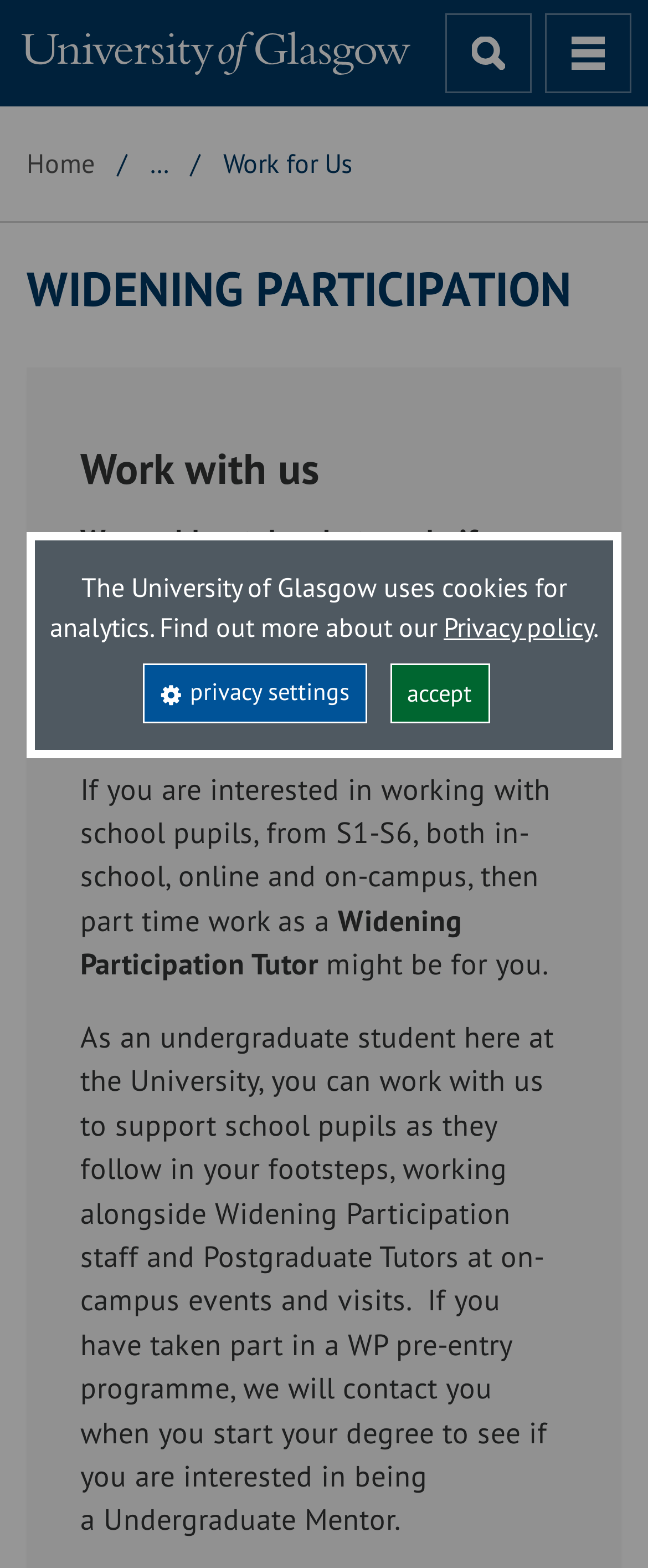What is the location of the 'Work for Us' link?
Respond with a short answer, either a single word or a phrase, based on the image.

Breadcrumb navigation